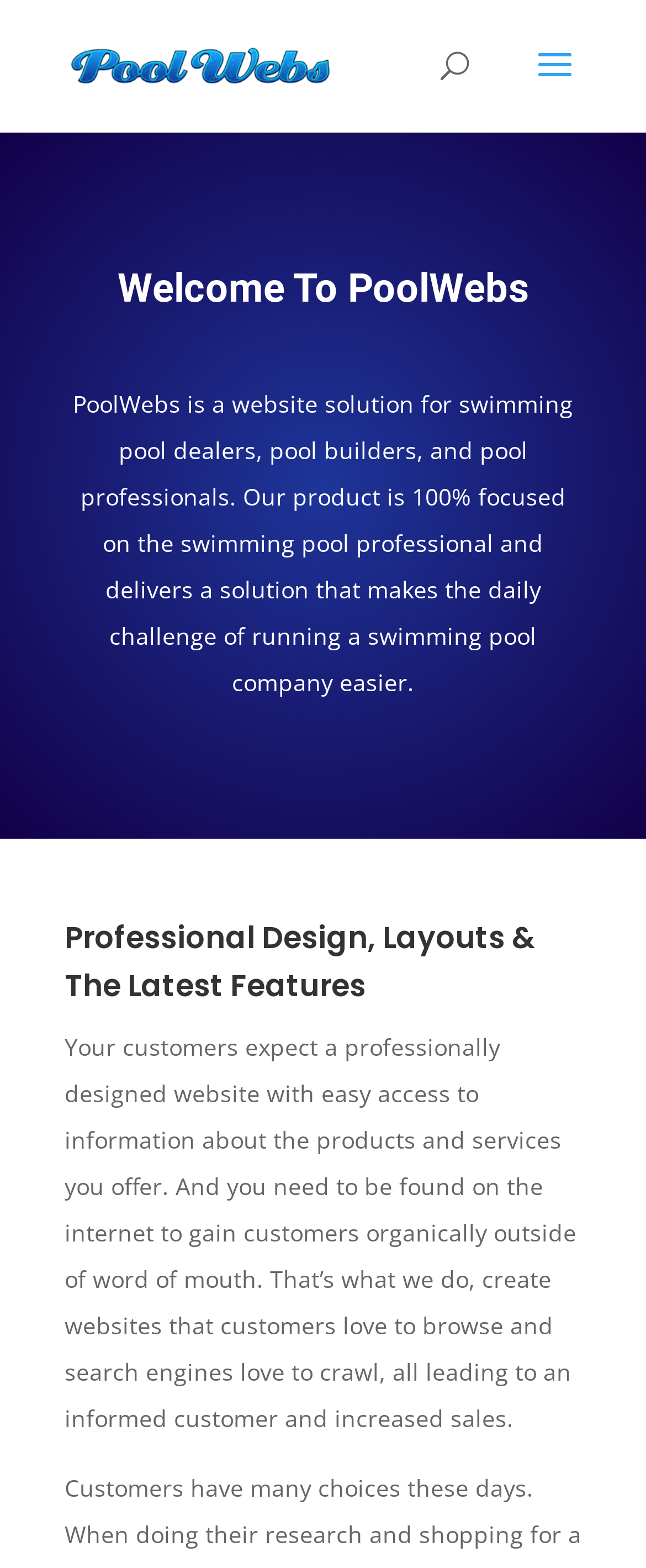Determine the bounding box coordinates for the UI element described. Format the coordinates as (top-left x, top-left y, bottom-right x, bottom-right y) and ensure all values are between 0 and 1. Element description: alt="Pool Webs"

[0.11, 0.03, 0.51, 0.05]